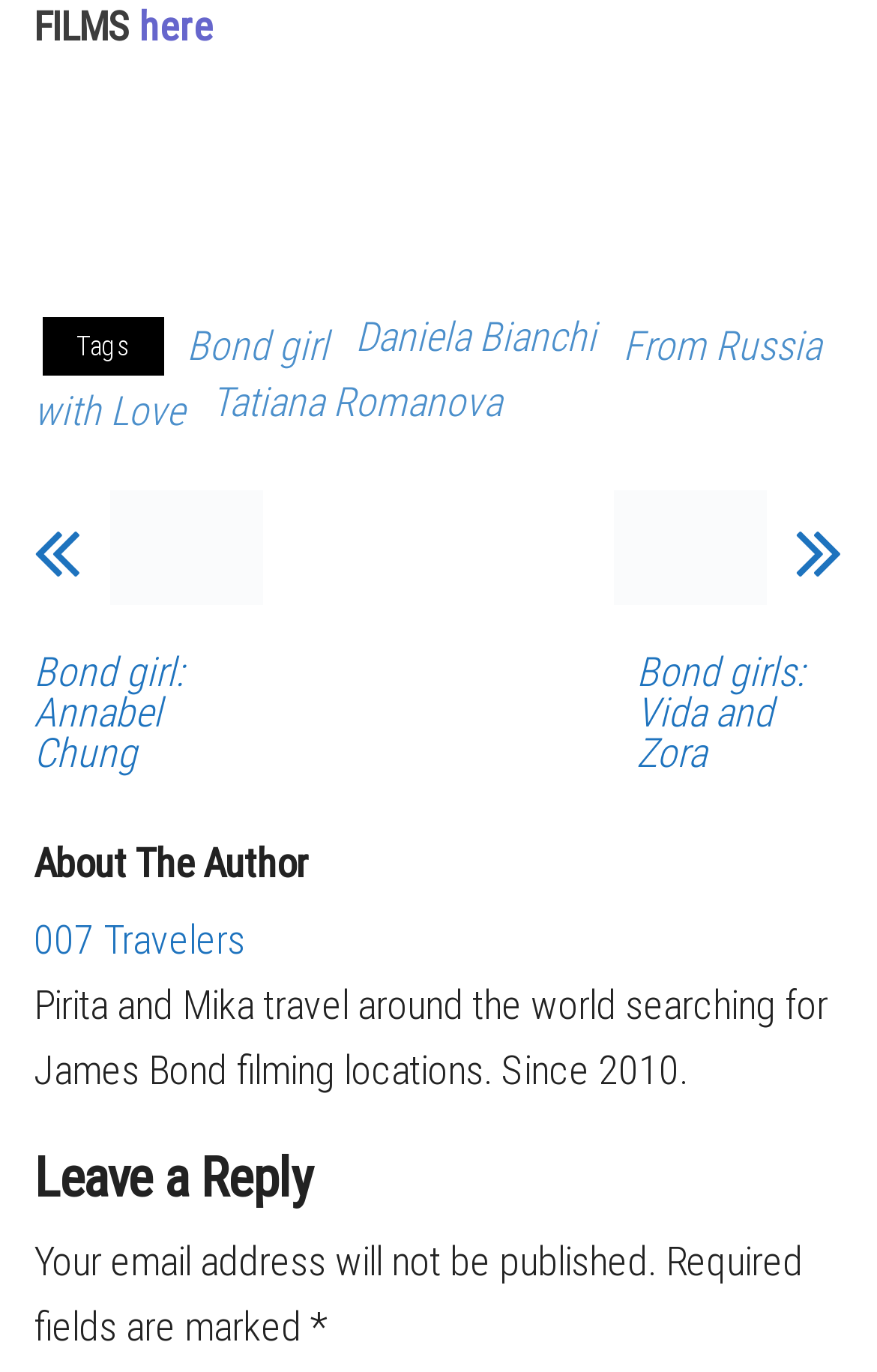Identify the bounding box coordinates of the part that should be clicked to carry out this instruction: "Follow the '007 Travelers' link".

[0.038, 0.668, 0.279, 0.702]